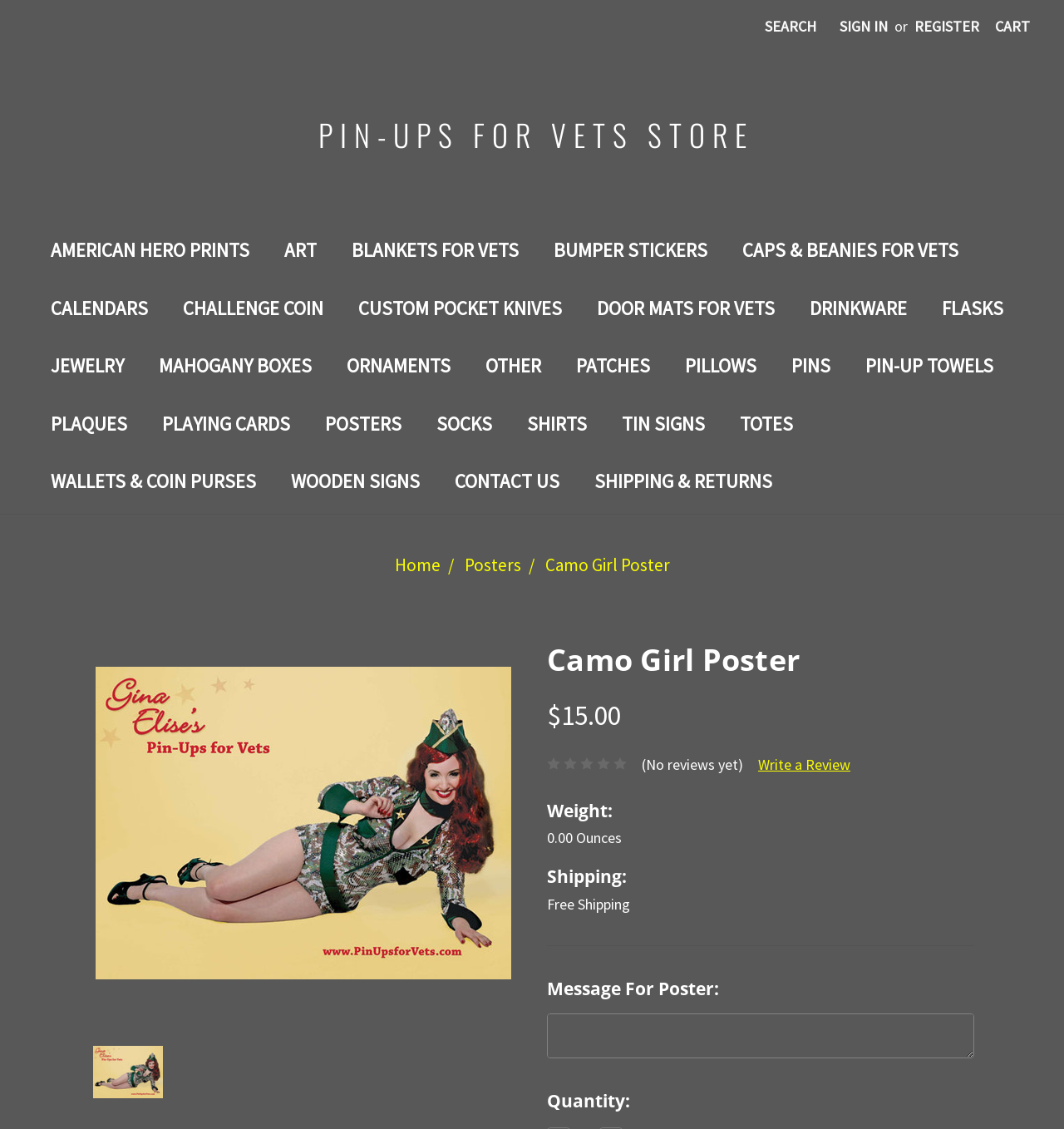What is the primary heading on this webpage?

Camo Girl Poster